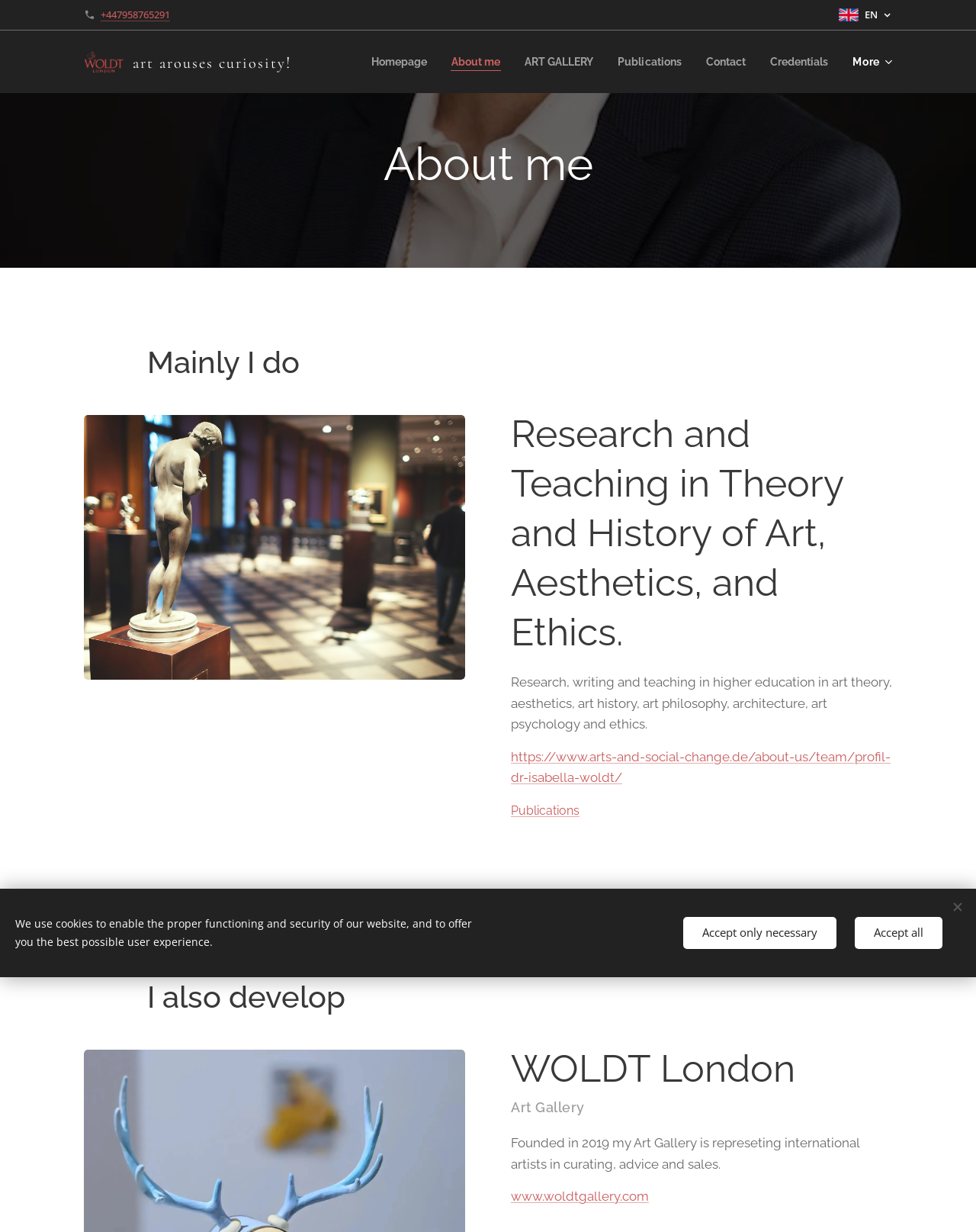Please find the bounding box coordinates for the clickable element needed to perform this instruction: "visit WOLDT London".

[0.523, 0.846, 0.914, 0.899]